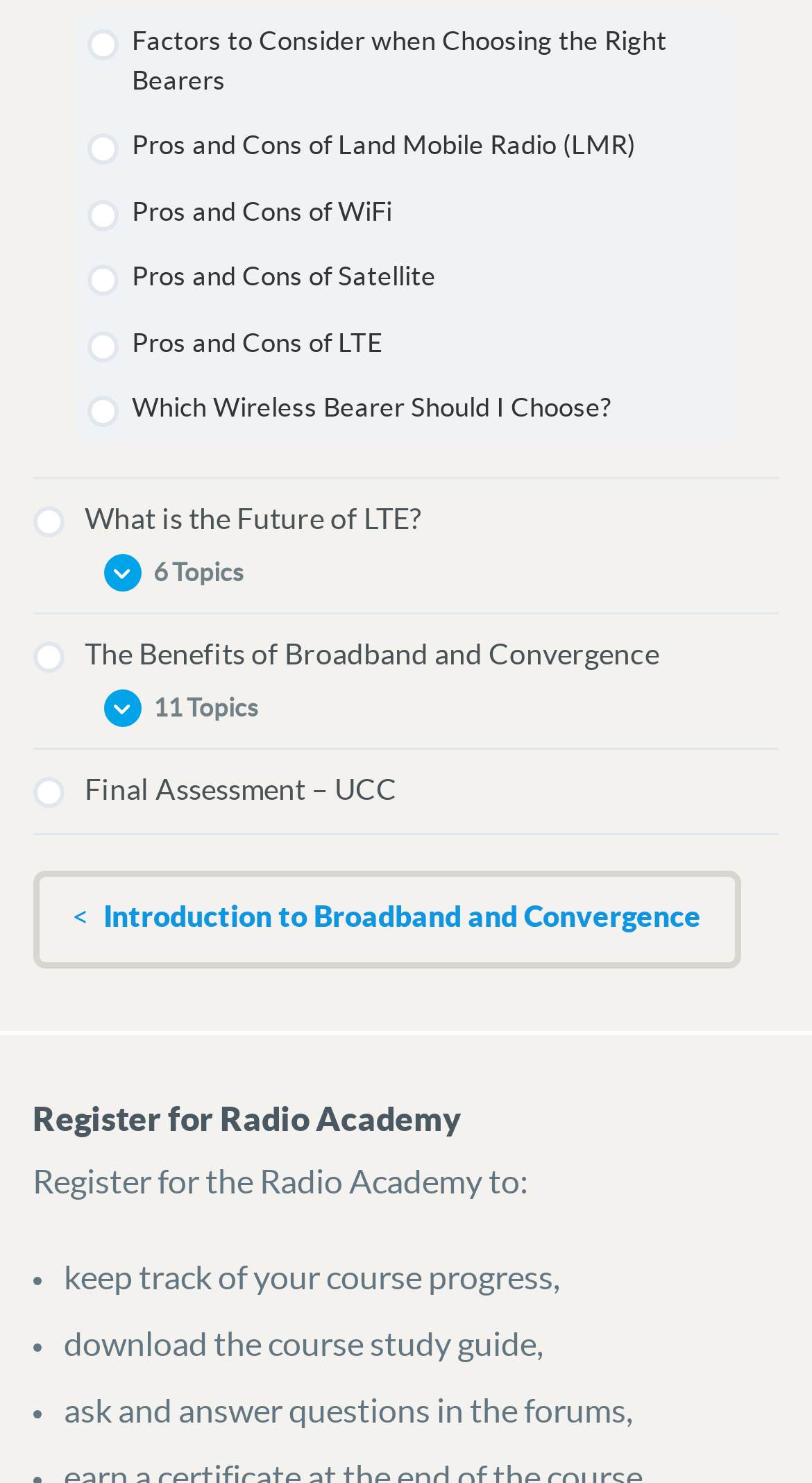Please determine the bounding box coordinates of the section I need to click to accomplish this instruction: "Click on 'What Makes Critical Communications, ‘critical’?'".

[0.091, 0.005, 0.909, 0.049]